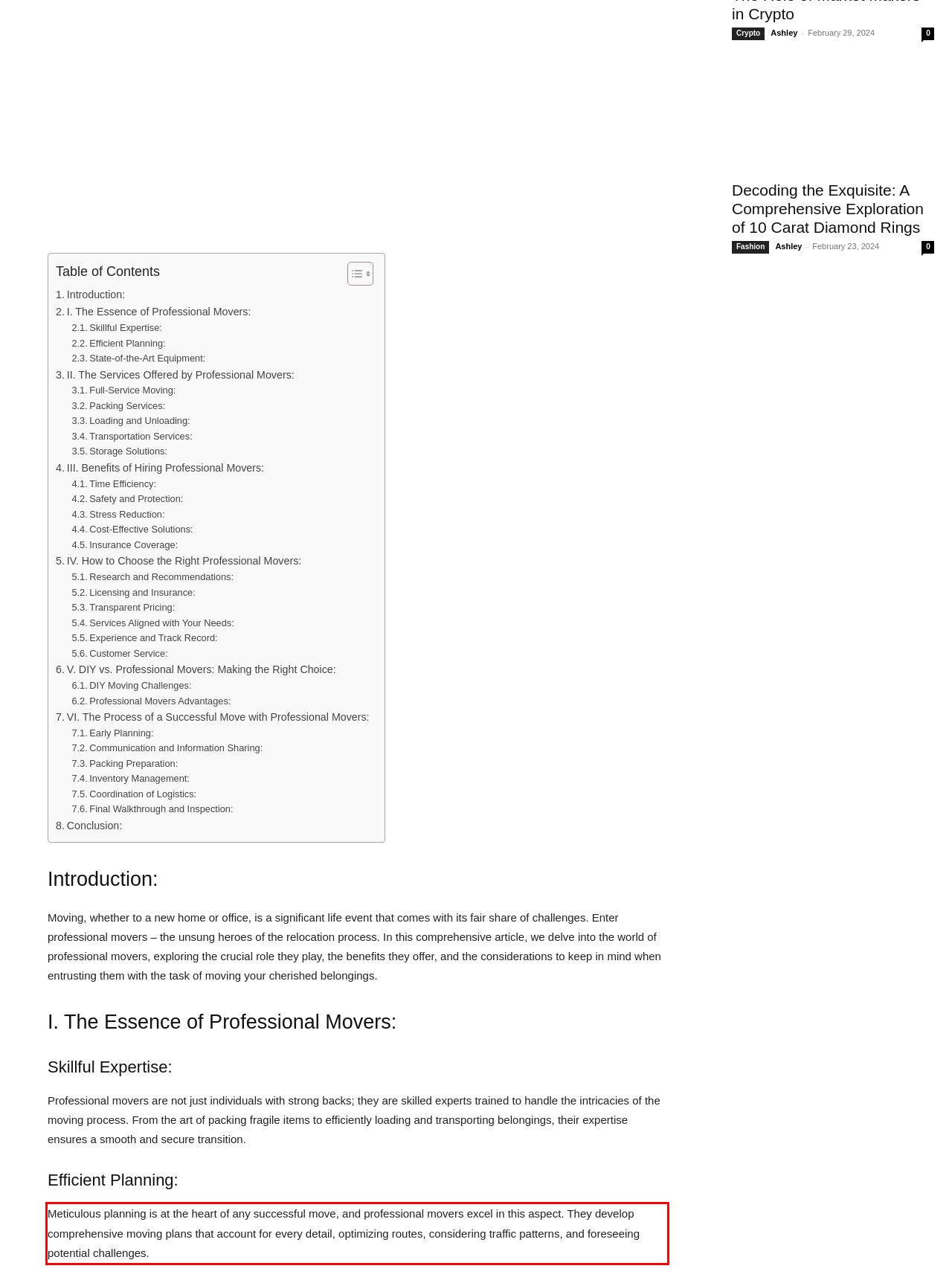Within the screenshot of the webpage, there is a red rectangle. Please recognize and generate the text content inside this red bounding box.

Meticulous planning is at the heart of any successful move, and professional movers excel in this aspect. They develop comprehensive moving plans that account for every detail, optimizing routes, considering traffic patterns, and foreseeing potential challenges.